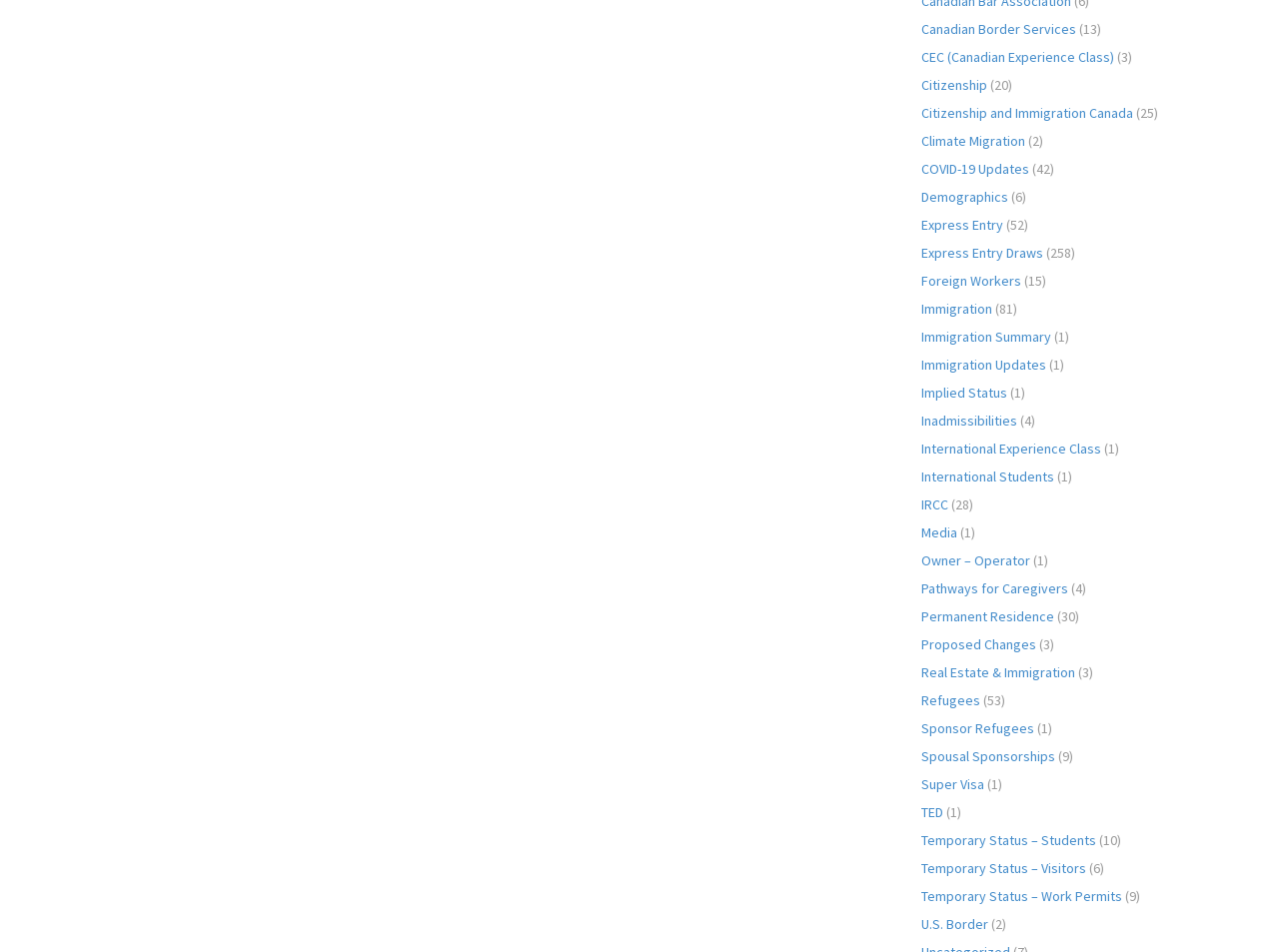Pinpoint the bounding box coordinates of the clickable area necessary to execute the following instruction: "Read about Refugees". The coordinates should be given as four float numbers between 0 and 1, namely [left, top, right, bottom].

[0.72, 0.727, 0.767, 0.745]